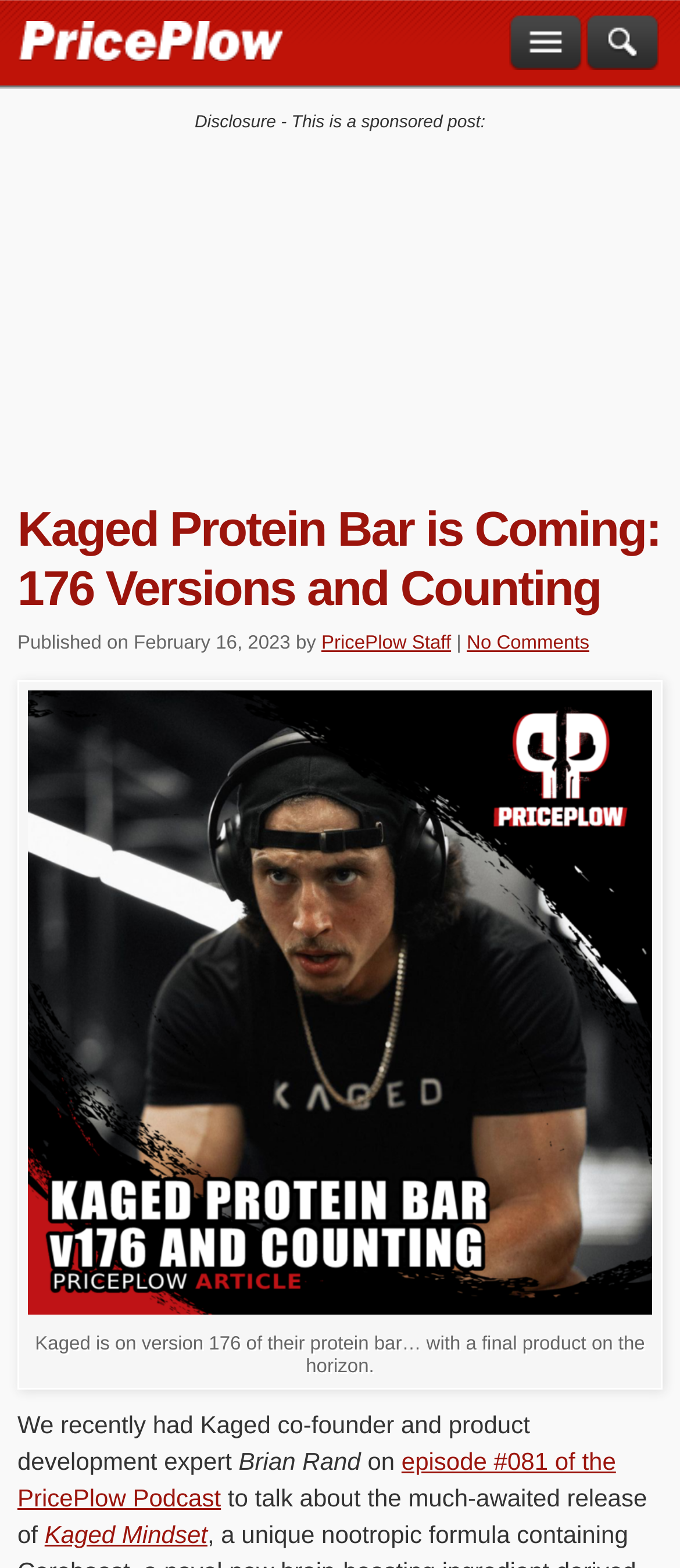Determine the bounding box coordinates of the UI element described by: "aria-label="Previous slide"".

None